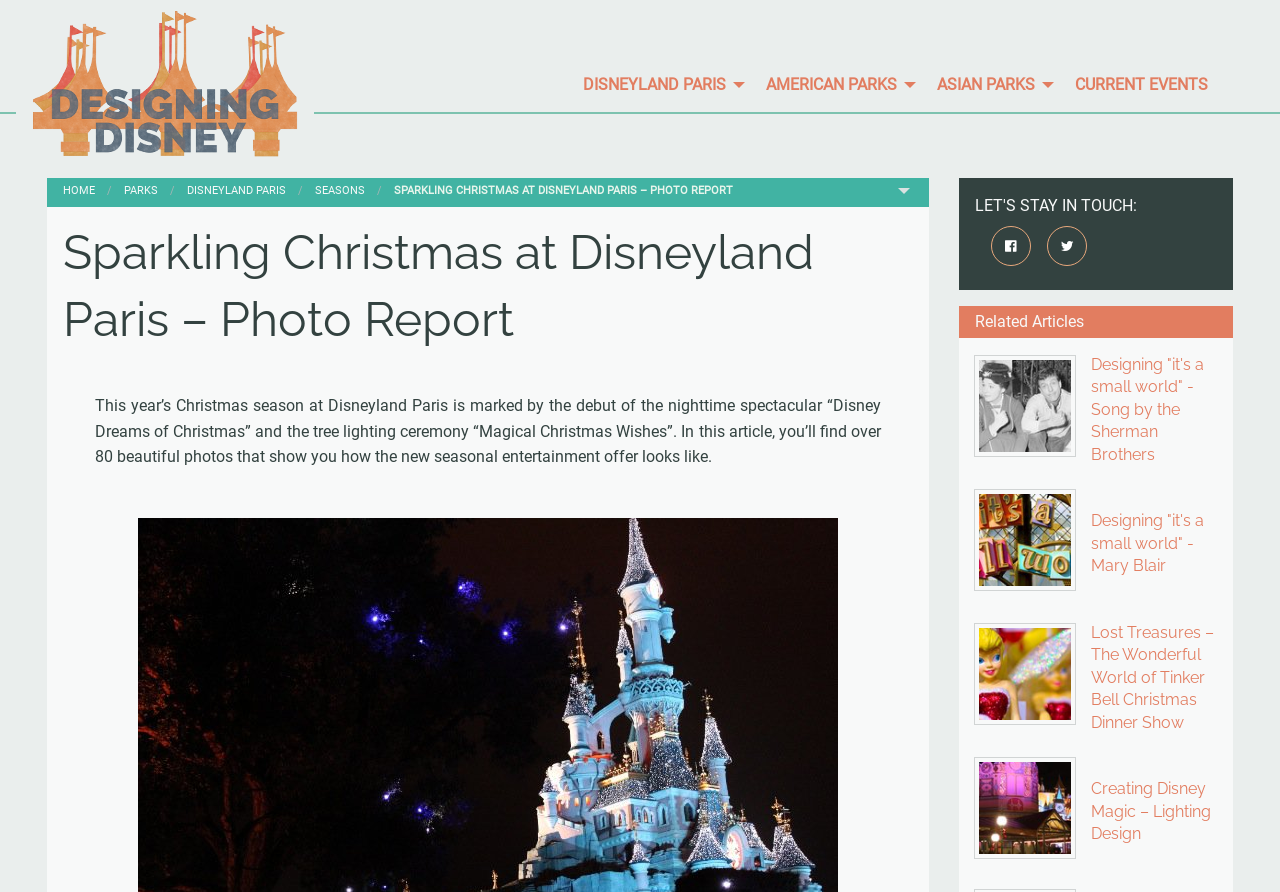Find the bounding box coordinates of the area to click in order to follow the instruction: "Click on the 'Disneyland Paris' menu item".

[0.443, 0.074, 0.586, 0.117]